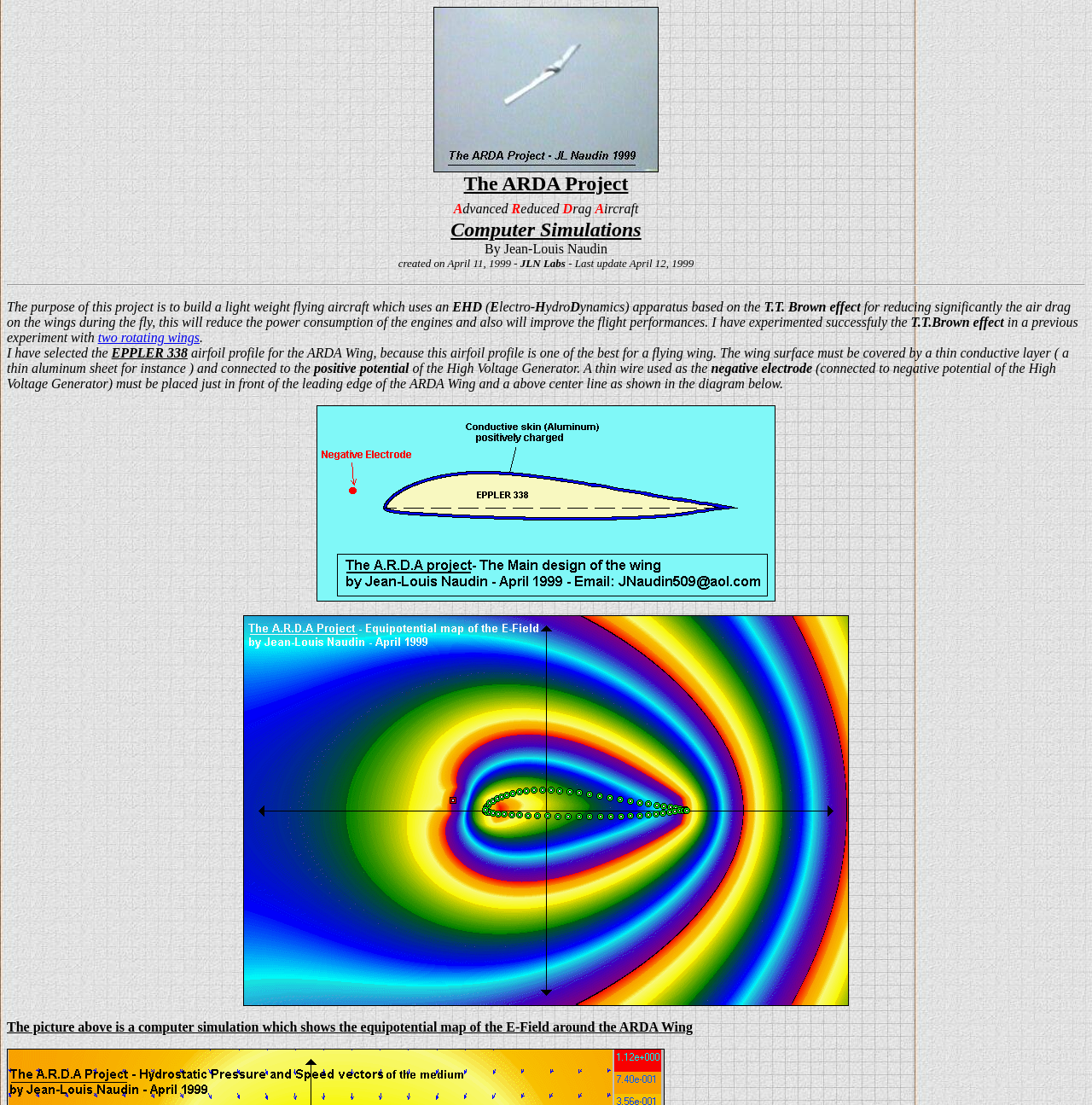What is the name of the airfoil profile used for the ARDA Wing?
We need a detailed and exhaustive answer to the question. Please elaborate.

The name of the airfoil profile used for the ARDA Wing is mentioned in the StaticText element with the text 'I have selected the EPPLER 338 airfoil profile for the ARDA Wing...' at coordinates [0.102, 0.313, 0.172, 0.326].